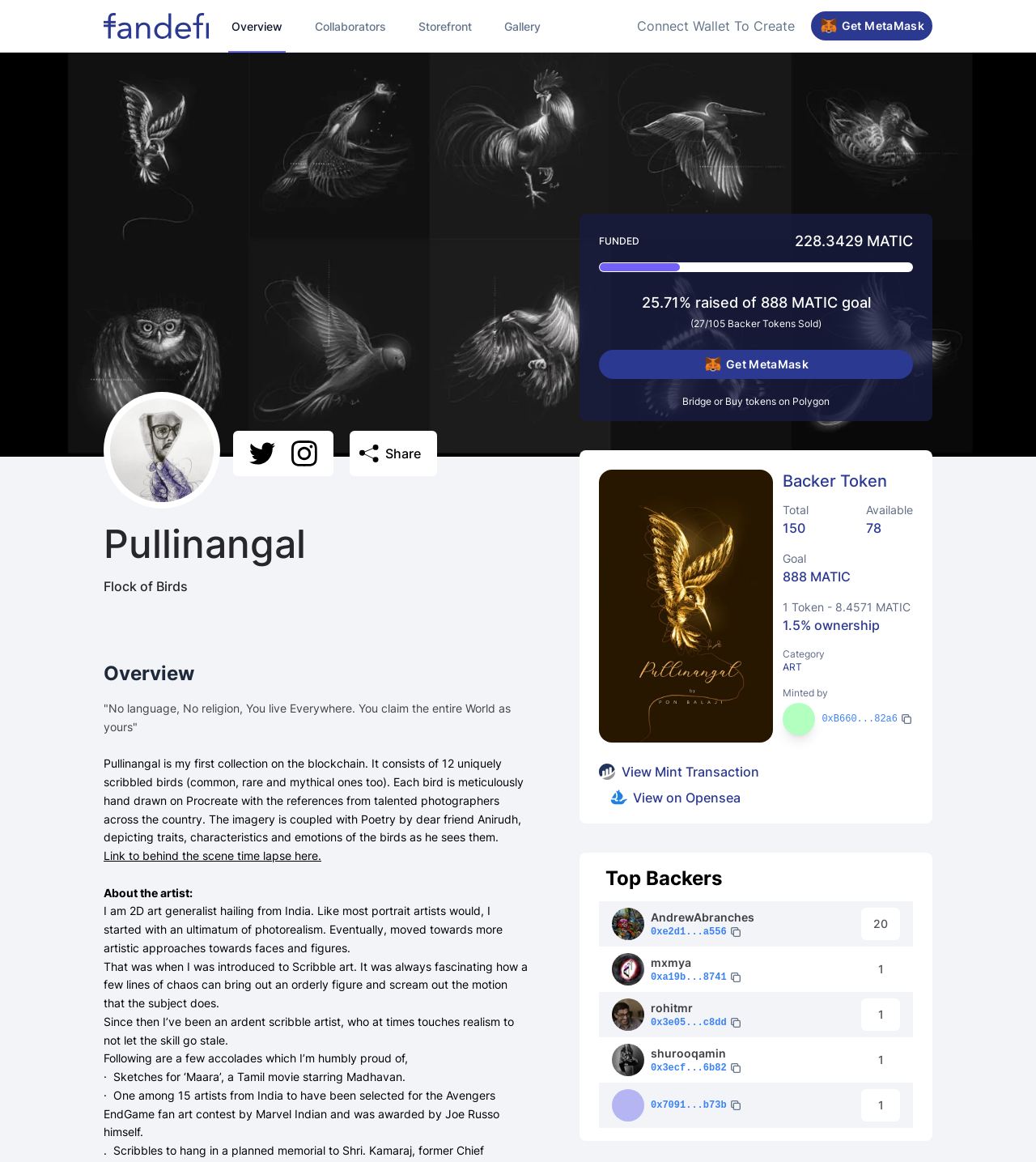What is the goal of the funding?
Please provide a full and detailed response to the question.

The goal of the funding is mentioned in the StaticText element with the text '888 MATIC' at coordinates [0.756, 0.489, 0.821, 0.503].